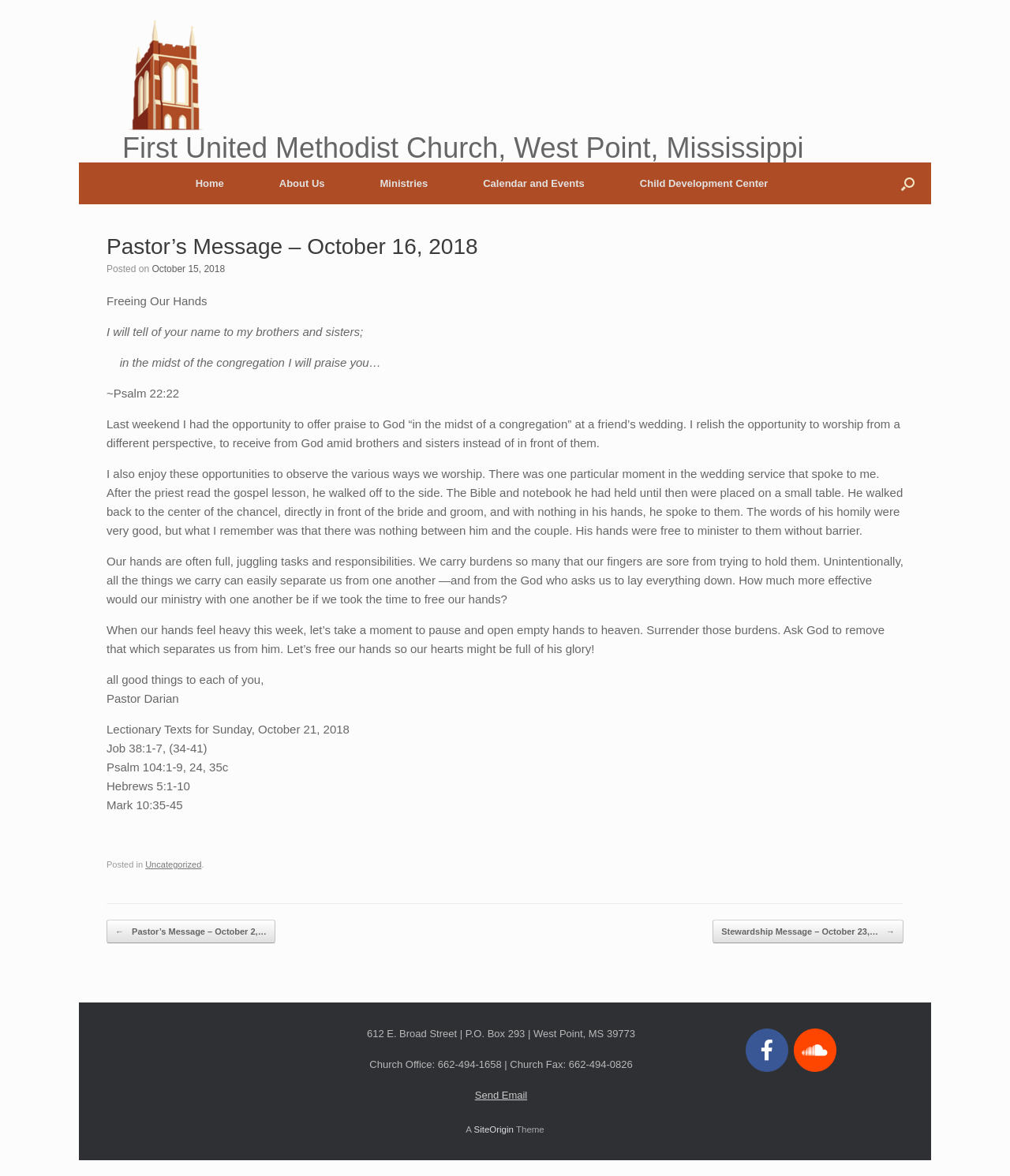Find the bounding box coordinates of the area that needs to be clicked in order to achieve the following instruction: "View the 'About Us' page". The coordinates should be specified as four float numbers between 0 and 1, i.e., [left, top, right, bottom].

[0.249, 0.138, 0.349, 0.174]